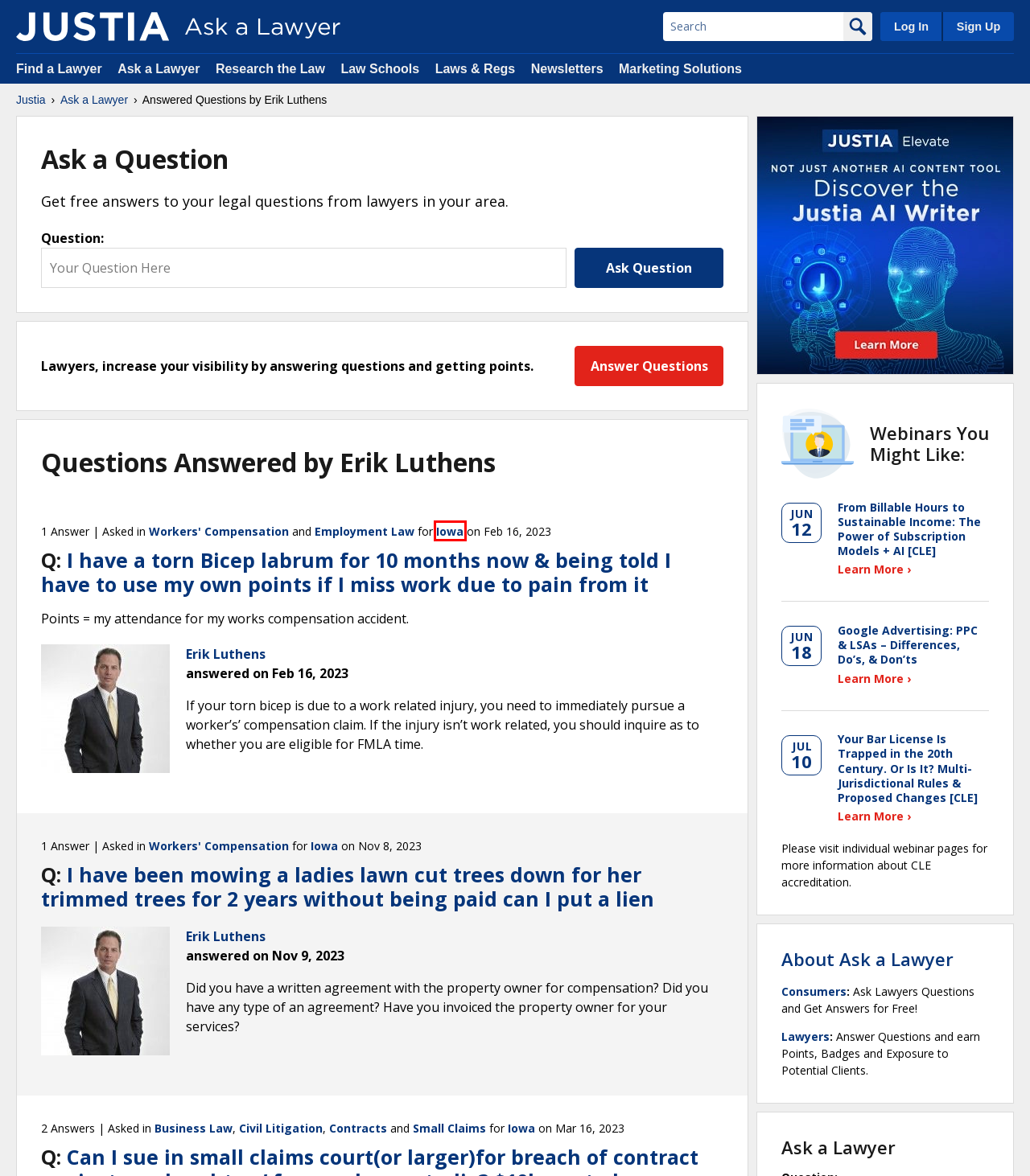You are given a webpage screenshot where a red bounding box highlights an element. Determine the most fitting webpage description for the new page that loads after clicking the element within the red bounding box. Here are the candidates:
A. Business Law Questions & Answers :: Justia Ask a Lawyer
B. Civil Litigation Questions & Answers :: Justia Ask a Lawyer
C. Google Advertising: PPC & LSAs – Differences, Do’s, & Don’ts | Justia Webinars | Justia Connect
D. US Law Schools | Justia
E. Employment Law Questions & Answers :: Justia Ask a Lawyer
F. Free Justia Daily Opinion Summaries | Federal & US State Appellate Courts | Justia Connect
G. Justia :: Free Law & Legal Information for Lawyers, Students, Business and the Public
H. Iowa Questions & Answers :: Justia Ask a Lawyer

H